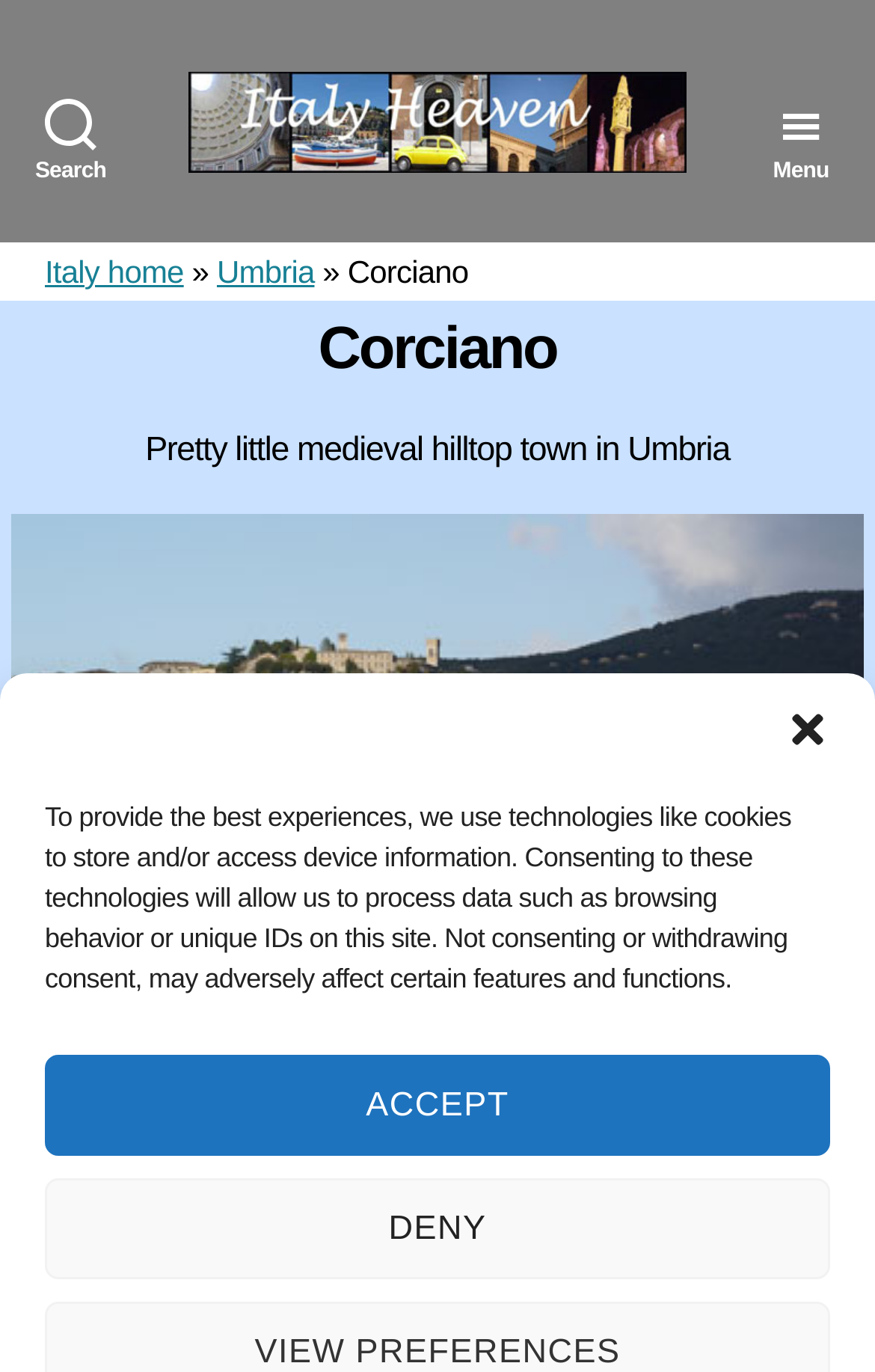Using the information in the image, give a detailed answer to the following question: What region is Corciano located in?

I found the answer by looking at the navigation section of the webpage, where it says 'Umbria' as a link, indicating that Corciano is located in the Umbria region.